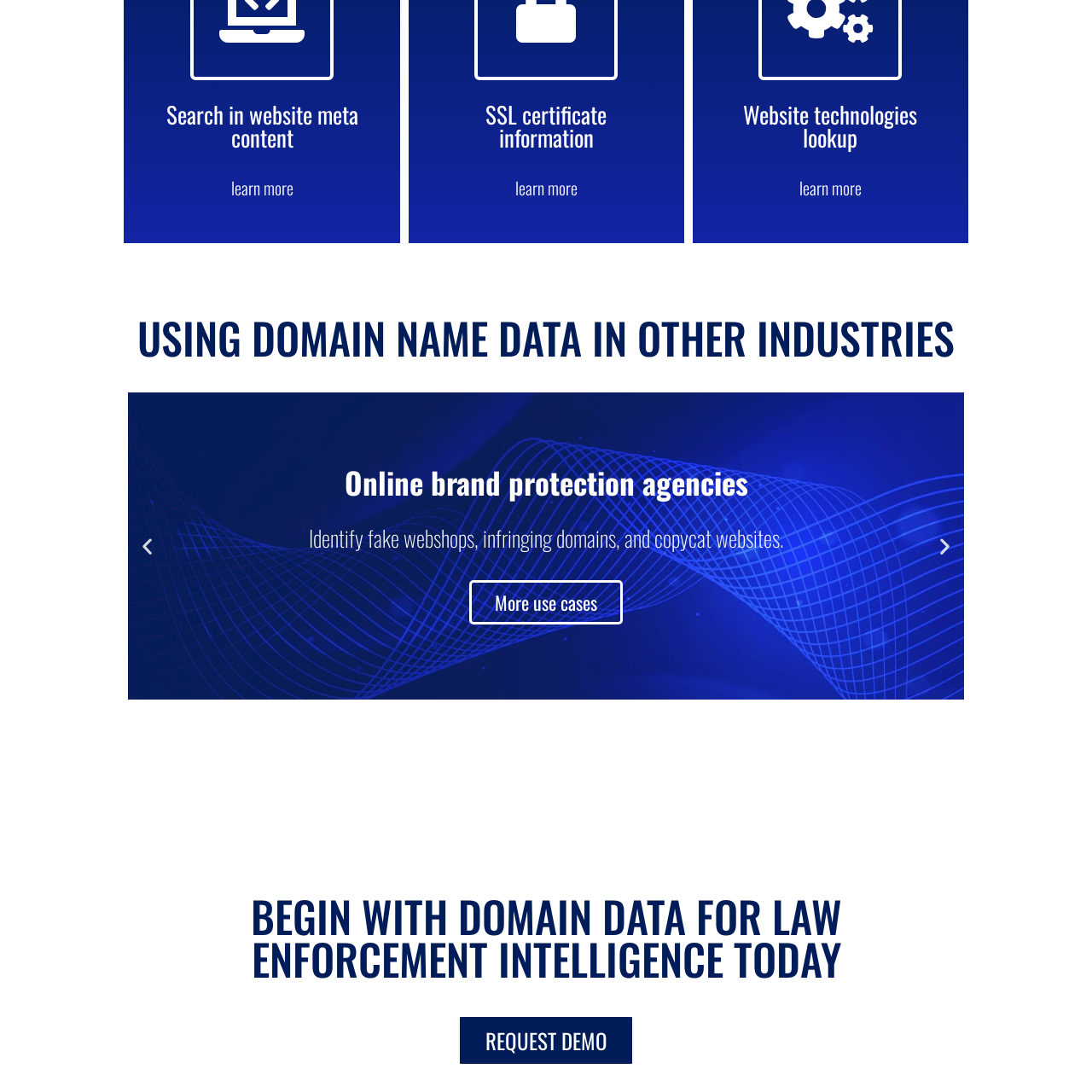Please examine the image within the red bounding box and provide an answer to the following question using a single word or phrase:
What is the purpose of the imagery?

Conceptual tool